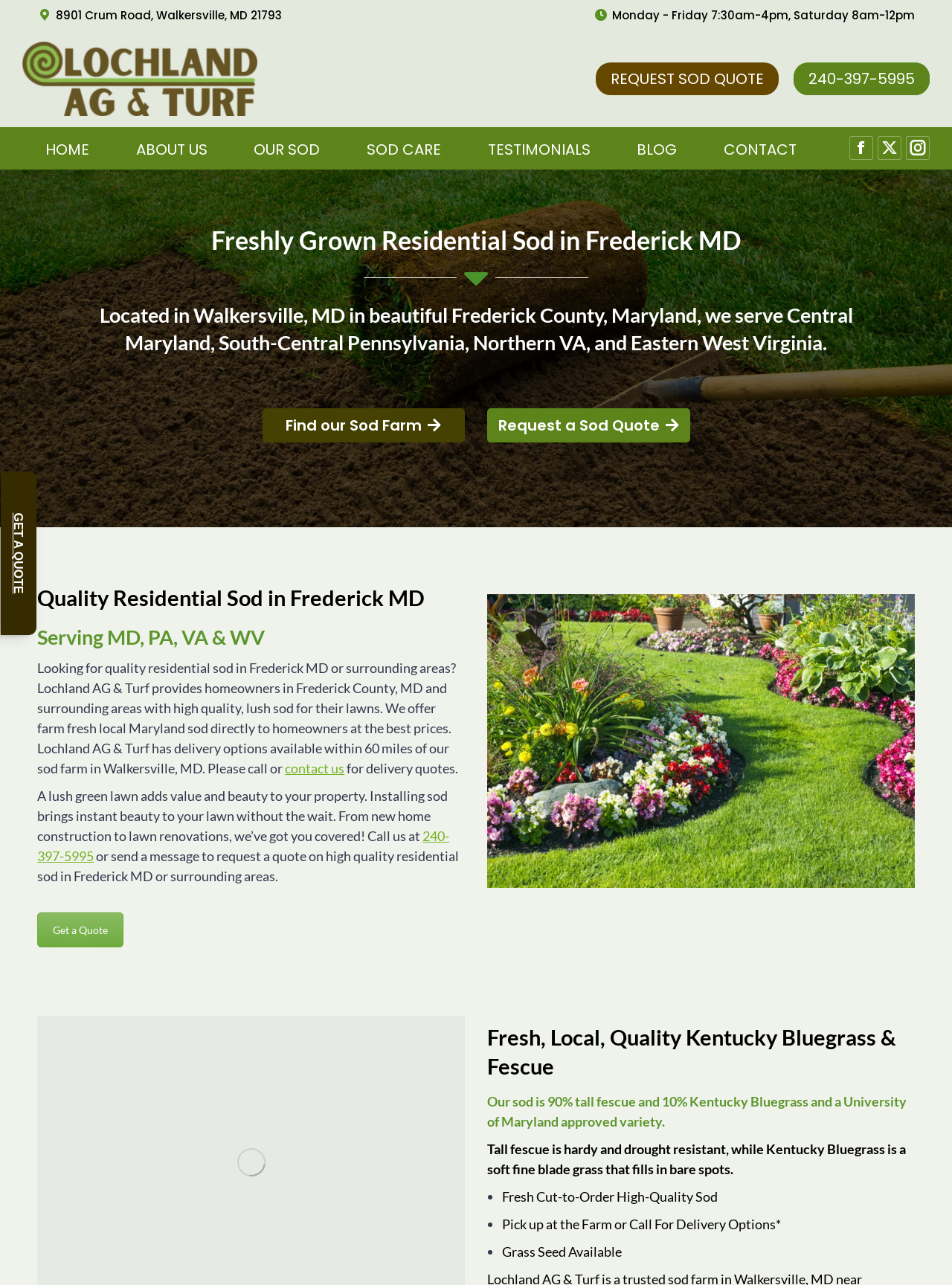Bounding box coordinates are specified in the format (top-left x, top-left y, bottom-right x, bottom-right y). All values are floating point numbers bounded between 0 and 1. Please provide the bounding box coordinate of the region this sentence describes: parent_node: Lochland Ag & Turf

[0.023, 0.024, 0.294, 0.099]